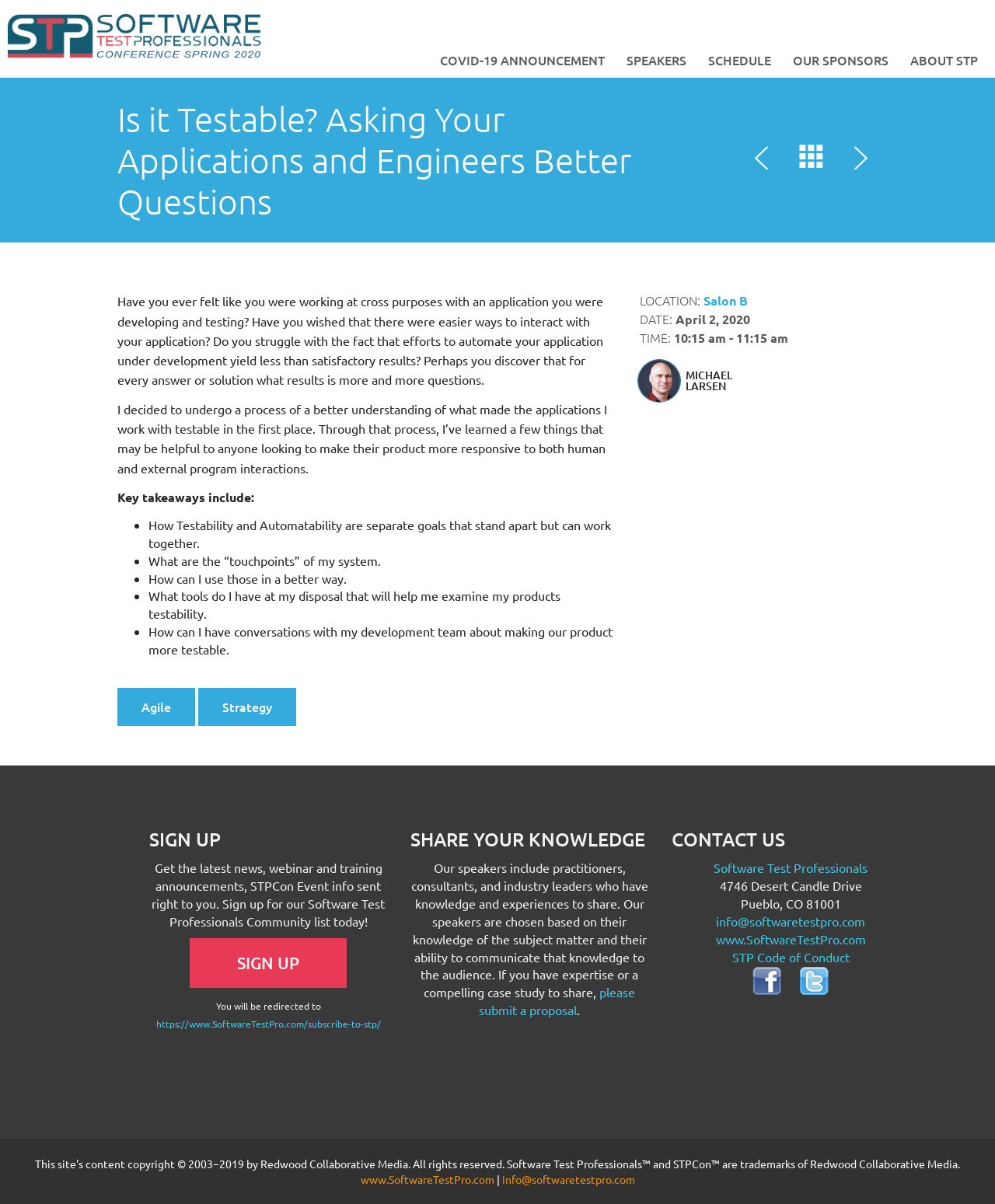Please locate the bounding box coordinates of the element that should be clicked to achieve the given instruction: "Click the 'STP Facebook' link".

[0.753, 0.807, 0.788, 0.82]